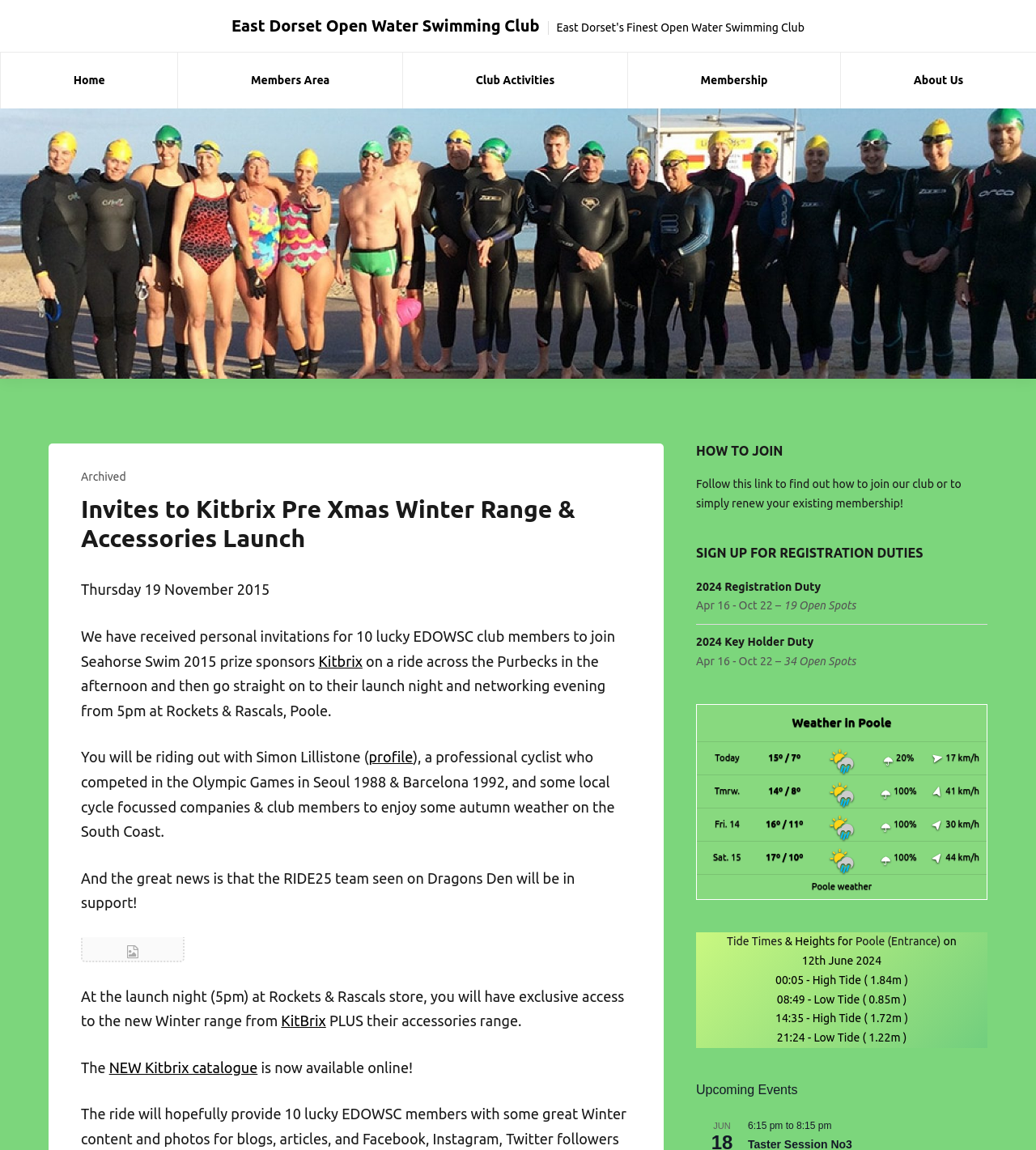With reference to the screenshot, provide a detailed response to the question below:
How many open spots are available for the 2024 Key Holder Duty?

I found the answer by looking at the text '2024 Key Holder Duty' and the corresponding '34 Open Spots' which indicates that there are 34 open spots available for the 2024 Key Holder Duty.